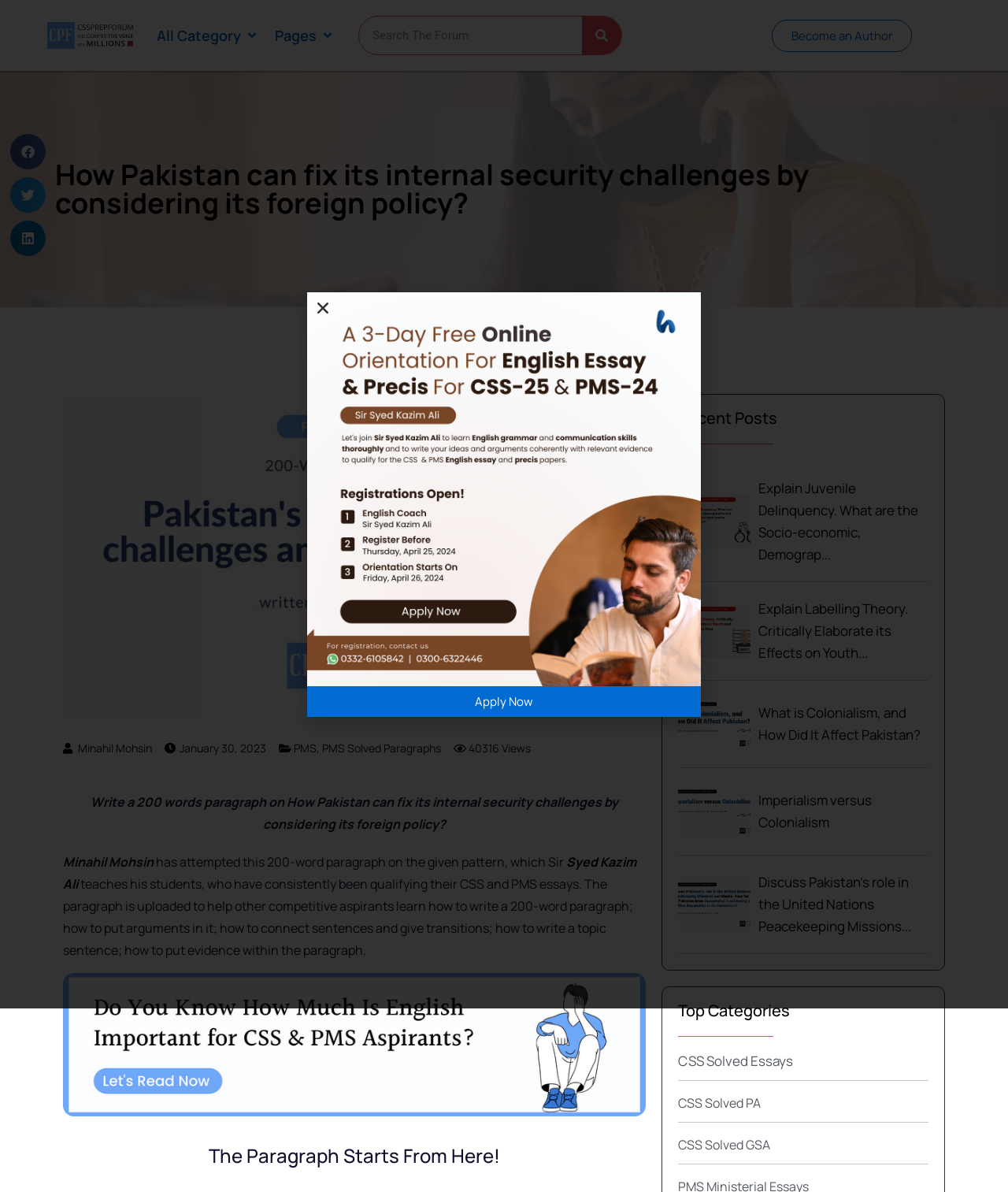Extract the bounding box coordinates for the HTML element that matches this description: "aria-label="Share on linkedin"". The coordinates should be four float numbers between 0 and 1, i.e., [left, top, right, bottom].

[0.01, 0.185, 0.045, 0.215]